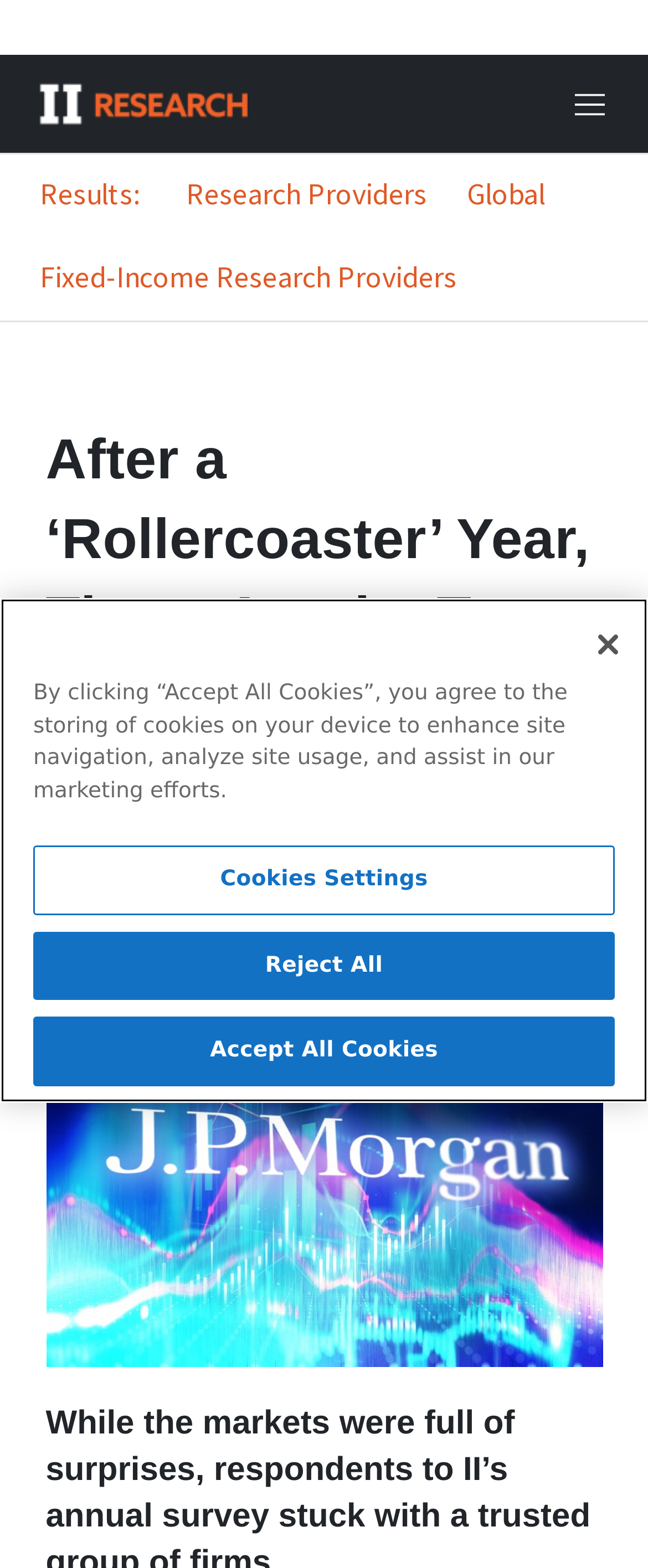Identify the bounding box coordinates of the specific part of the webpage to click to complete this instruction: "show more sharing options".

[0.853, 0.584, 0.929, 0.616]